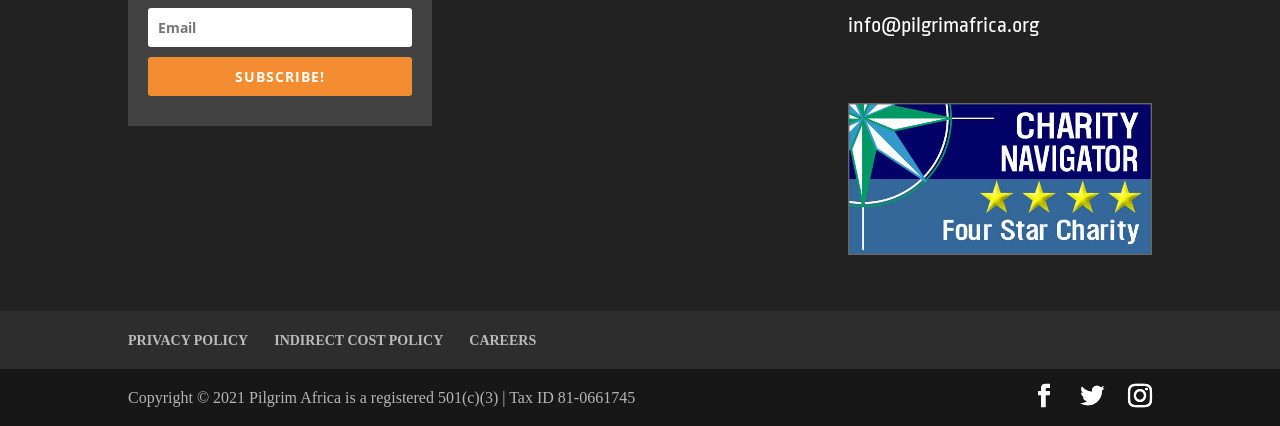Answer succinctly with a single word or phrase:
What is the organization's contact email?

info@pilgrimafrica.org